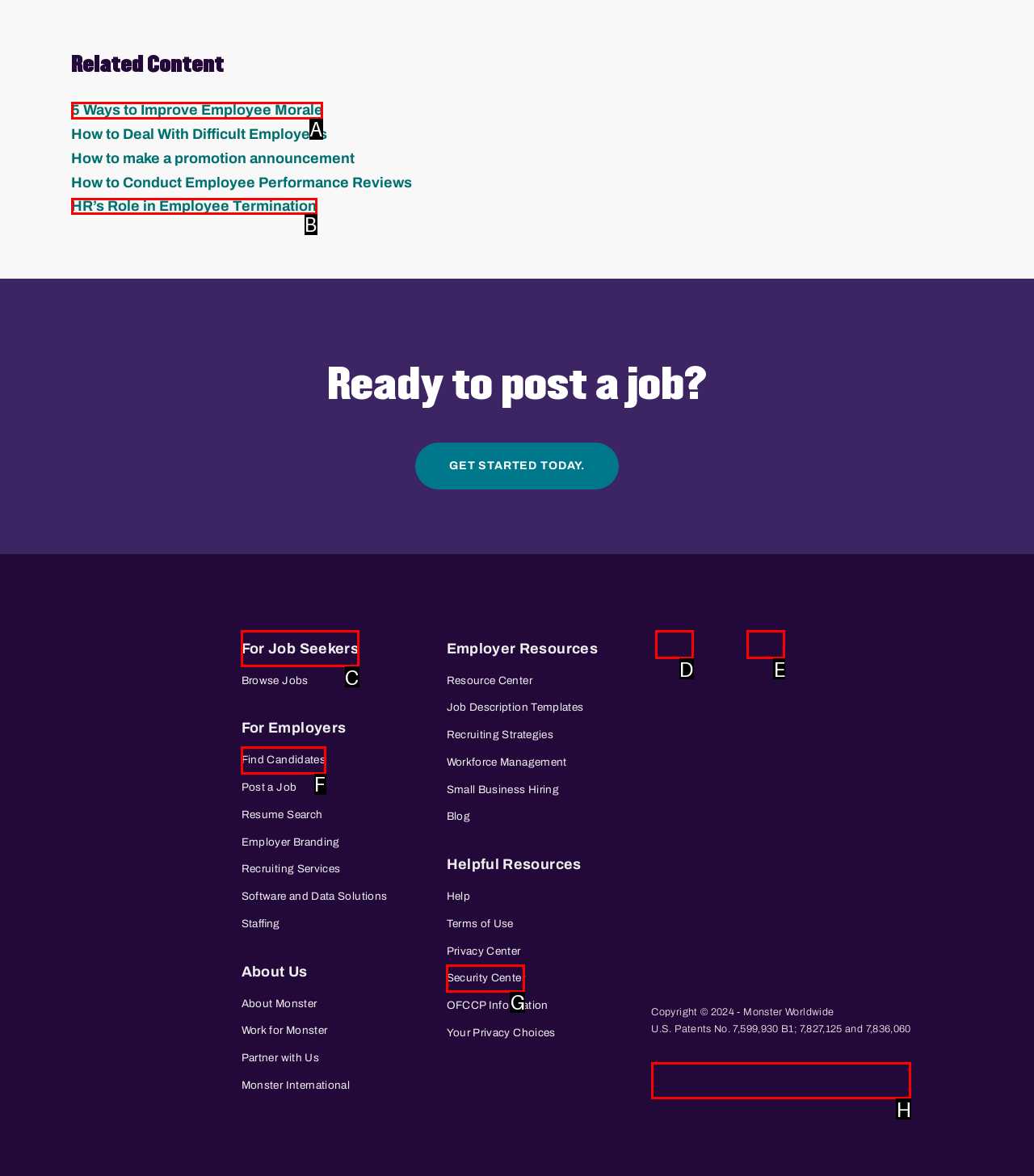Select the proper HTML element to perform the given task: Click on '5 Ways to Improve Employee Morale' Answer with the corresponding letter from the provided choices.

A